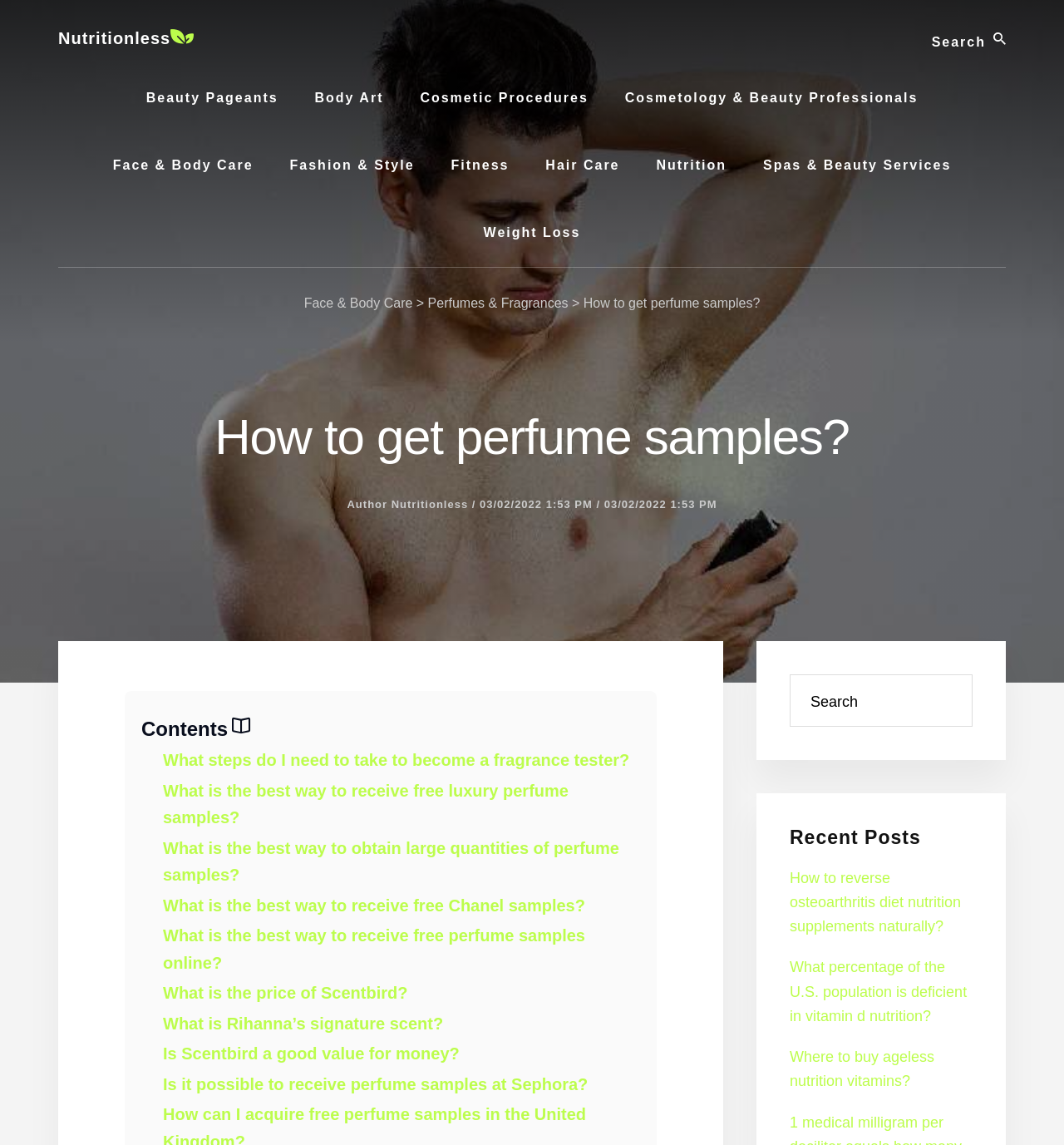Locate the bounding box coordinates of the segment that needs to be clicked to meet this instruction: "Search for related topics".

[0.742, 0.589, 0.914, 0.635]